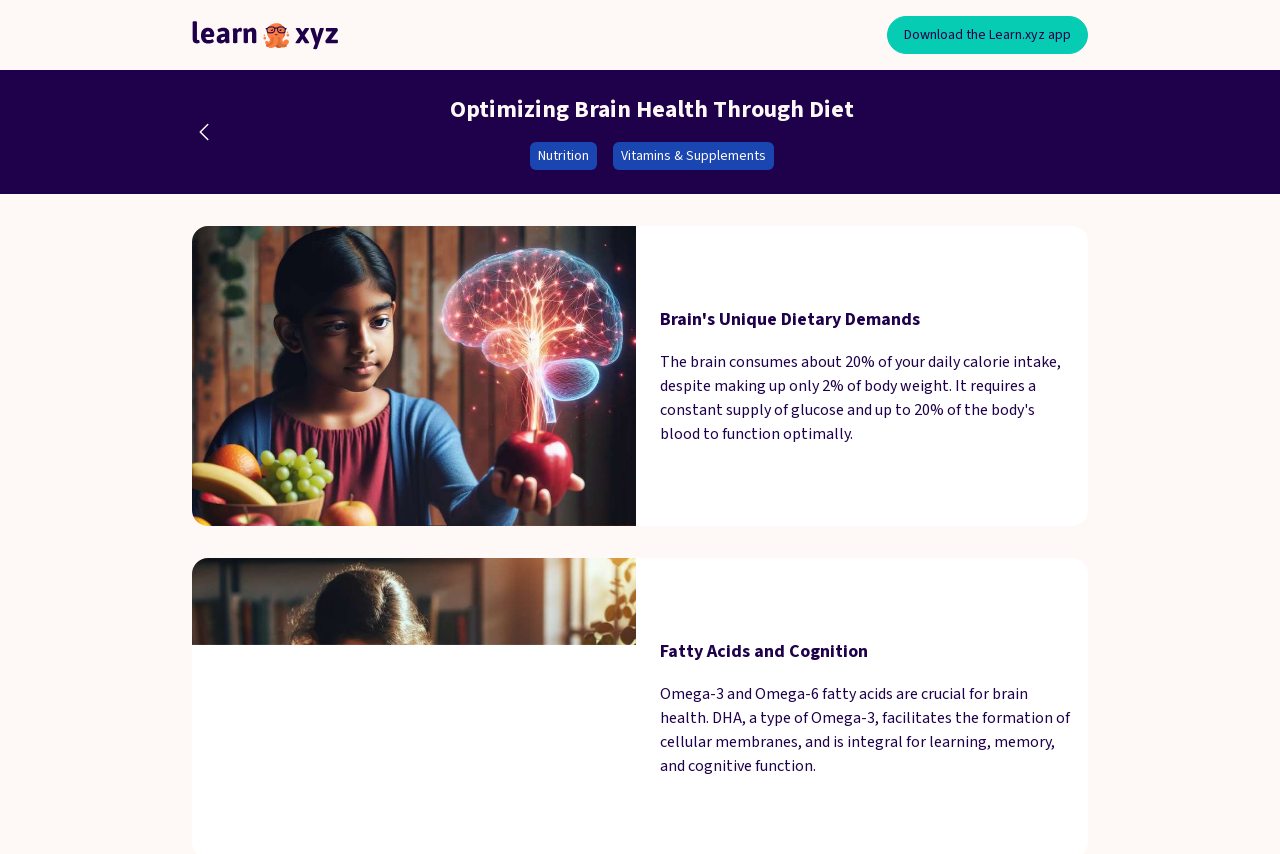Locate the primary headline on the webpage and provide its text.

Optimizing Brain Health Through Diet